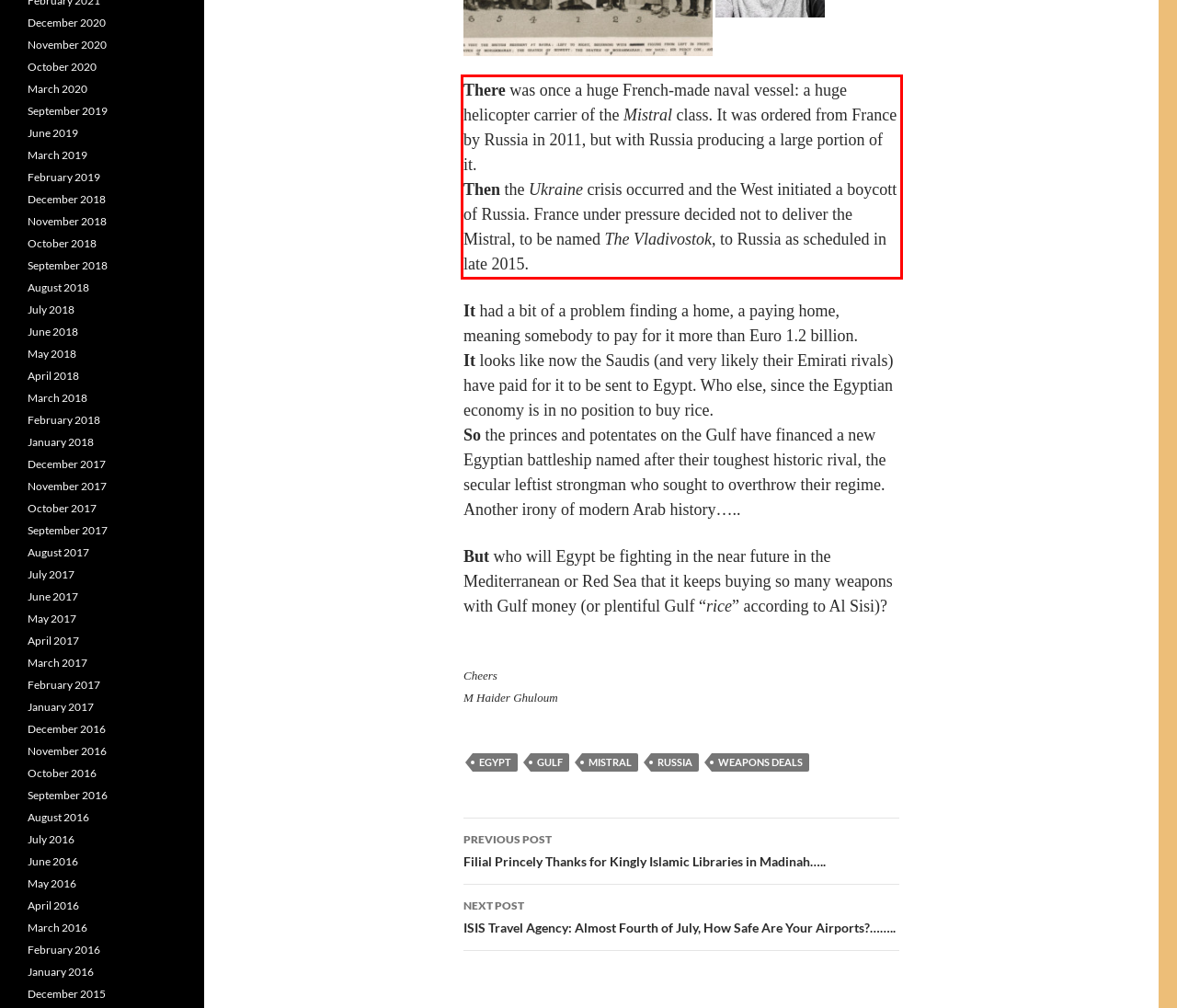Given a screenshot of a webpage containing a red rectangle bounding box, extract and provide the text content found within the red bounding box.

There was once a huge French-made naval vessel: a huge helicopter carrier of the Mistral class. It was ordered from France by Russia in 2011, but with Russia producing a large portion of it. Then the Ukraine crisis occurred and the West initiated a boycott of Russia. France under pressure decided not to deliver the Mistral, to be named The Vladivostok, to Russia as scheduled in late 2015.